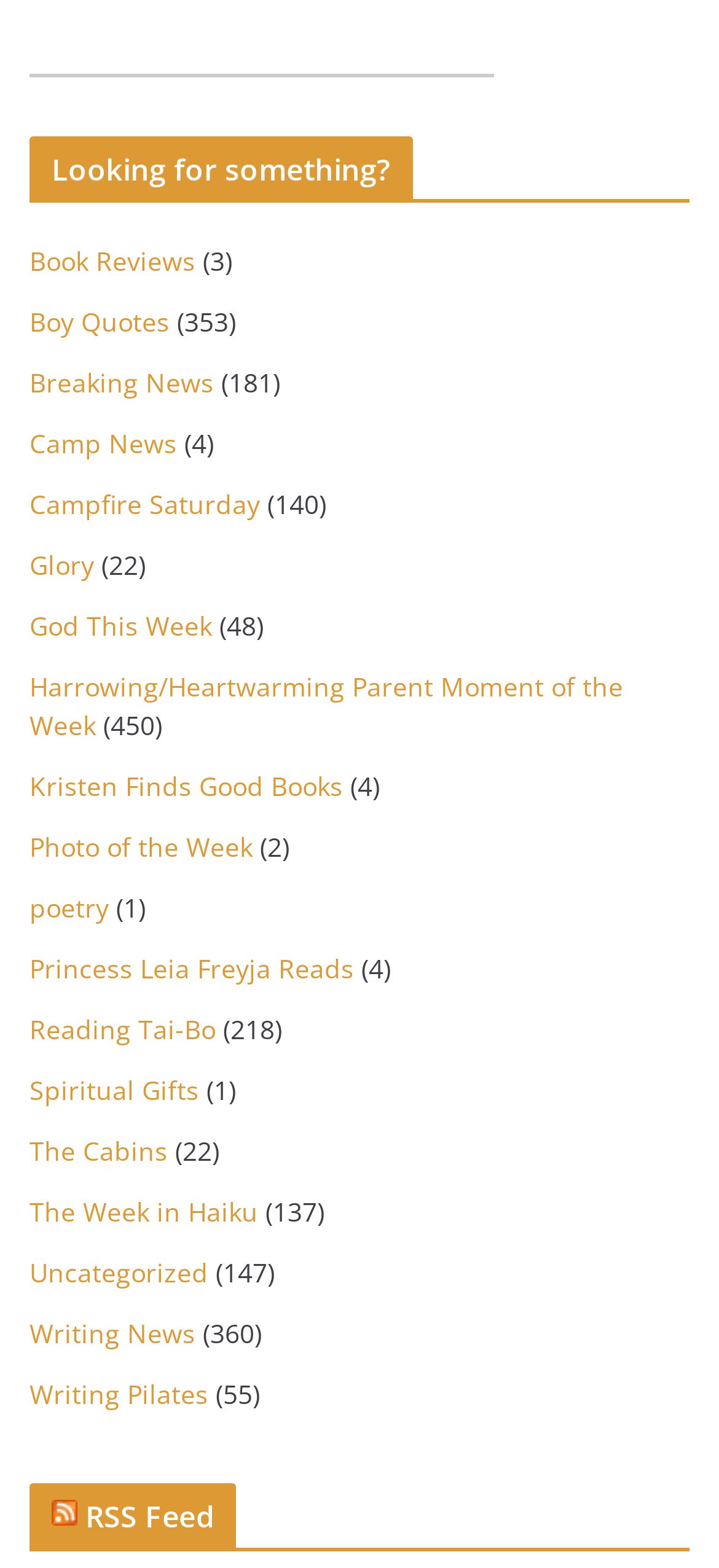Respond with a single word or phrase to the following question:
How many image elements are there on the webpage?

1